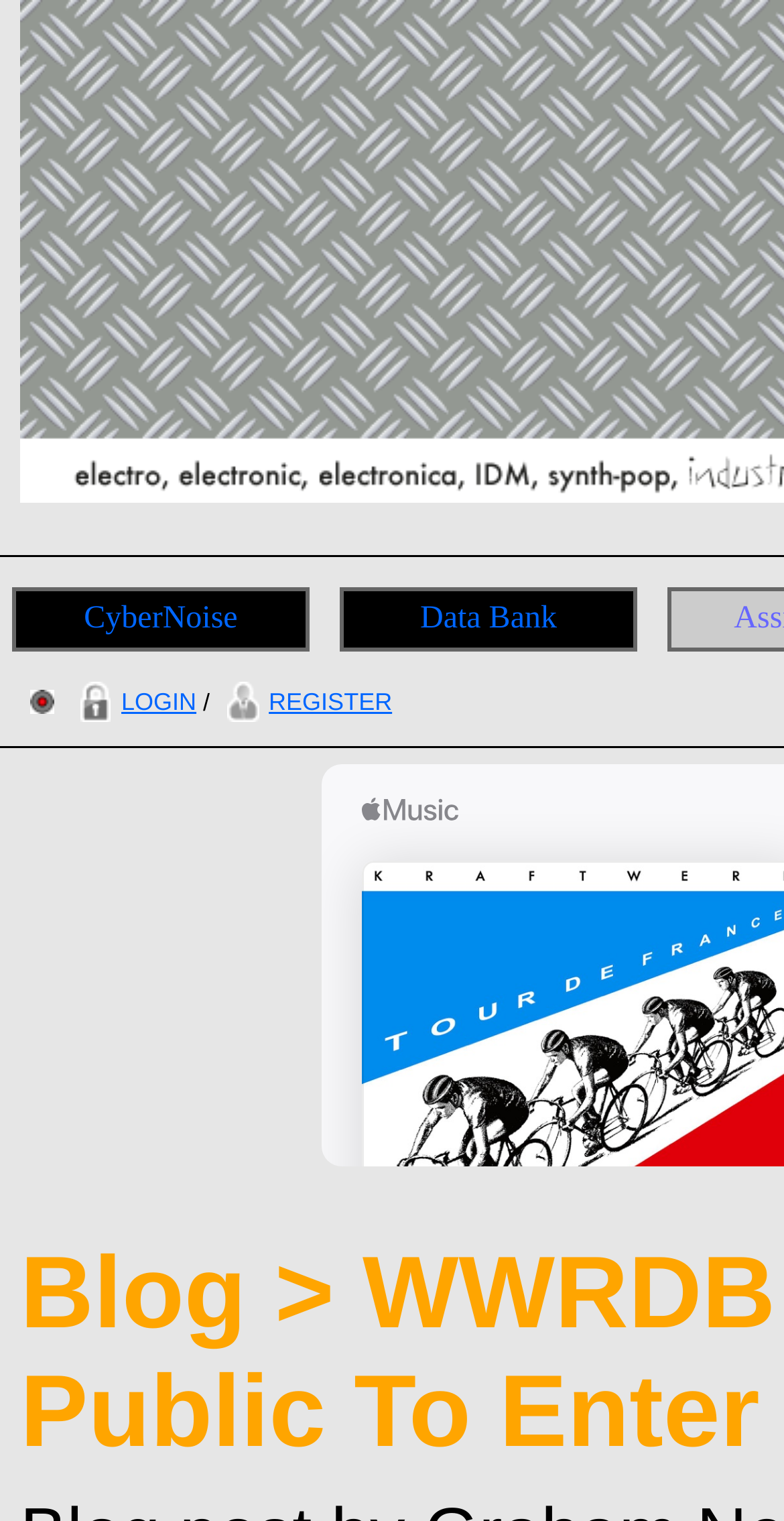How many images are there in the top navigation bar?
Your answer should be a single word or phrase derived from the screenshot.

3